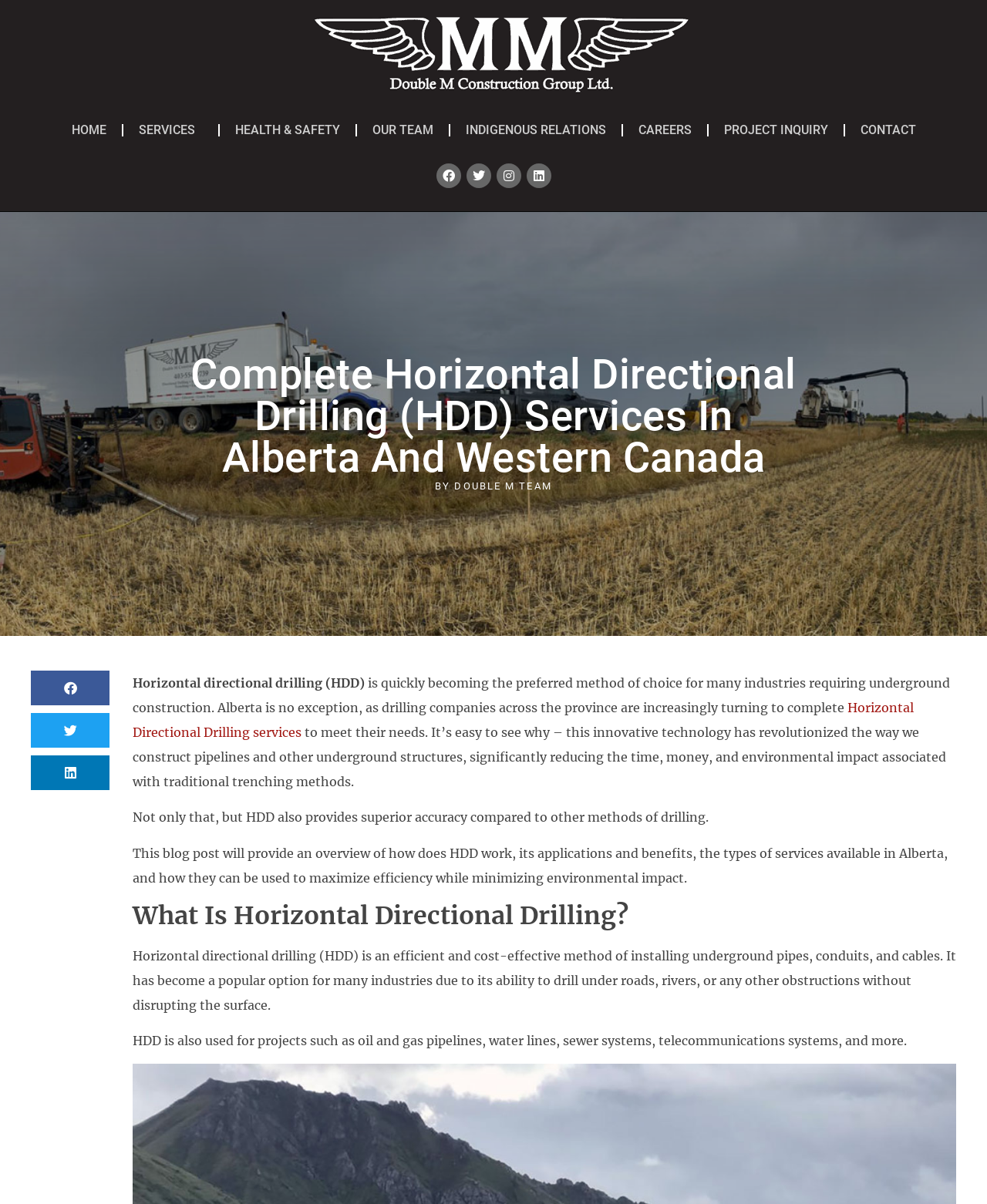What is the purpose of the 'Share on' buttons?
Please answer the question with a detailed response using the information from the screenshot.

The purpose of the 'Share on' buttons can be determined by looking at the button elements. The button elements have the text 'Share on facebook', 'Share on twitter', and 'Share on linkedin', which indicates that they are used to share content on social media platforms.